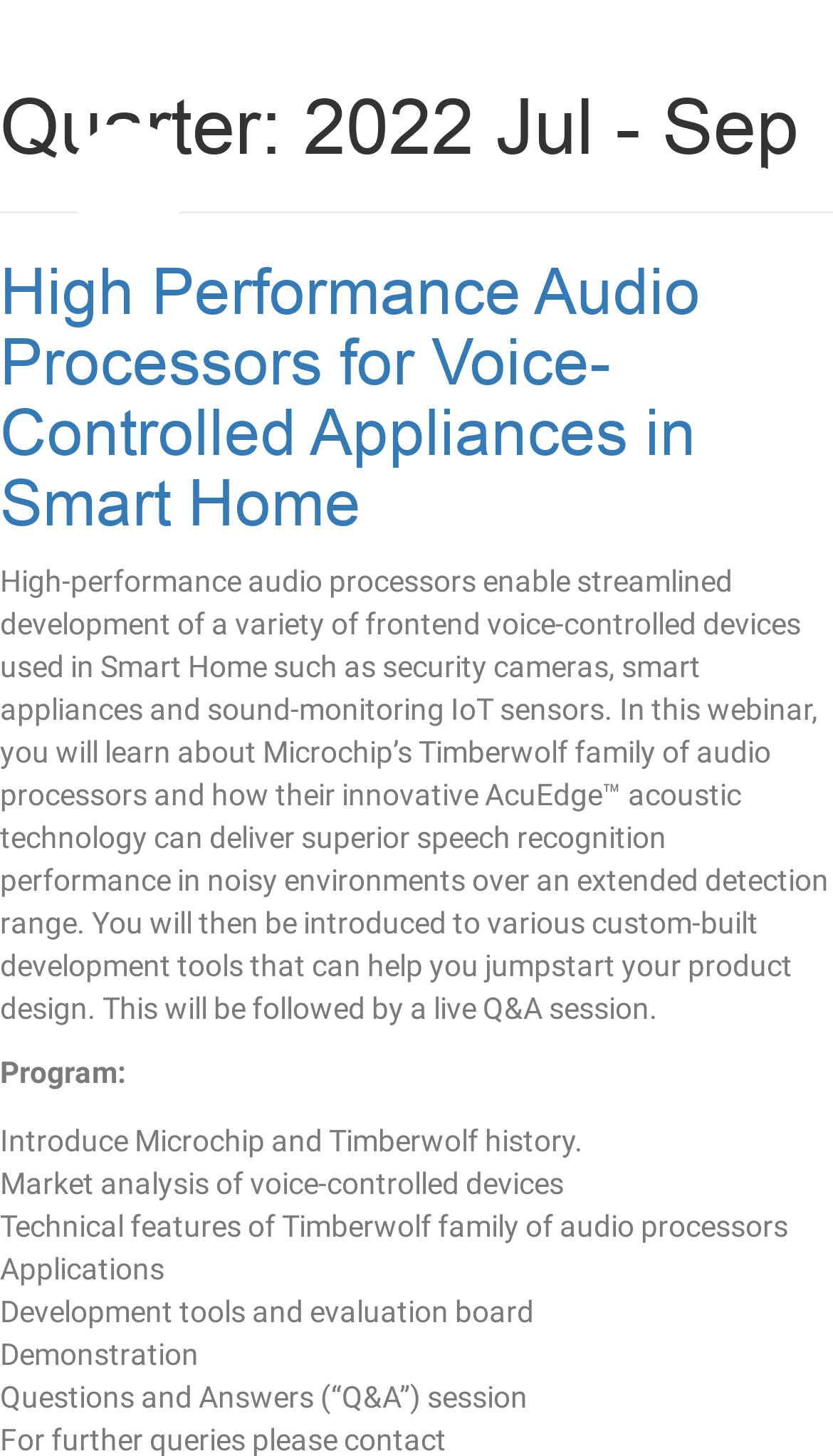Summarize the webpage with a detailed and informative caption.

This webpage is about a webinar on high-performance audio processors for voice-controlled appliances in smart homes. At the top left corner, there is a logo link with an image. On the top right corner, there are two empty links. 

Below the logo, there is a header section that spans the entire width of the page. It contains a heading that reads "Quarter: 2022 Jul - Sep". 

Underneath the header section, there is another section that also spans the entire width of the page. It contains a heading that reads "High Performance Audio Processors for Voice-Controlled Appliances in Smart Home", which is also a link. 

Below this section, there is a large block of text that describes the webinar. It explains that the webinar will cover Microchip's Timberwolf family of audio processors and their innovative AcuEdge acoustic technology, as well as custom-built development tools. The text also mentions that the webinar will include a live Q&A session.

Following the descriptive text, there is a list of program items, including an introduction to Microchip and Timberwolf history, market analysis of voice-controlled devices, technical features of Timberwolf family of audio processors, applications, development tools and evaluation board, demonstration, and a Q&A session.

At the very bottom of the page, there is a note that reads "For further queries please contact".